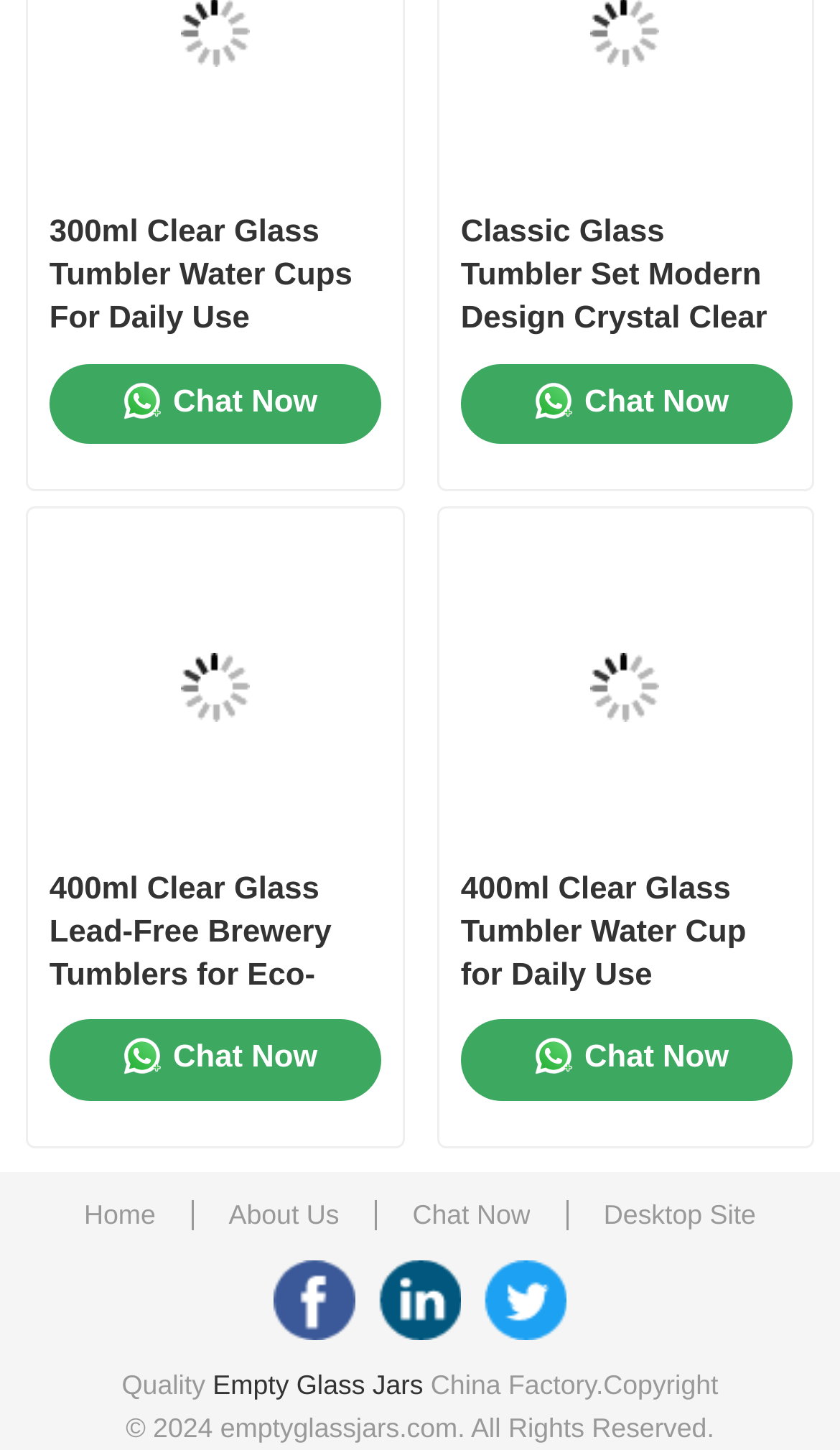Please study the image and answer the question comprehensively:
What is the name of the first product?

I looked at the first product link on the webpage and found that its name is '300ml Clear Glass Tumbler Water Cups For Daily Use'.